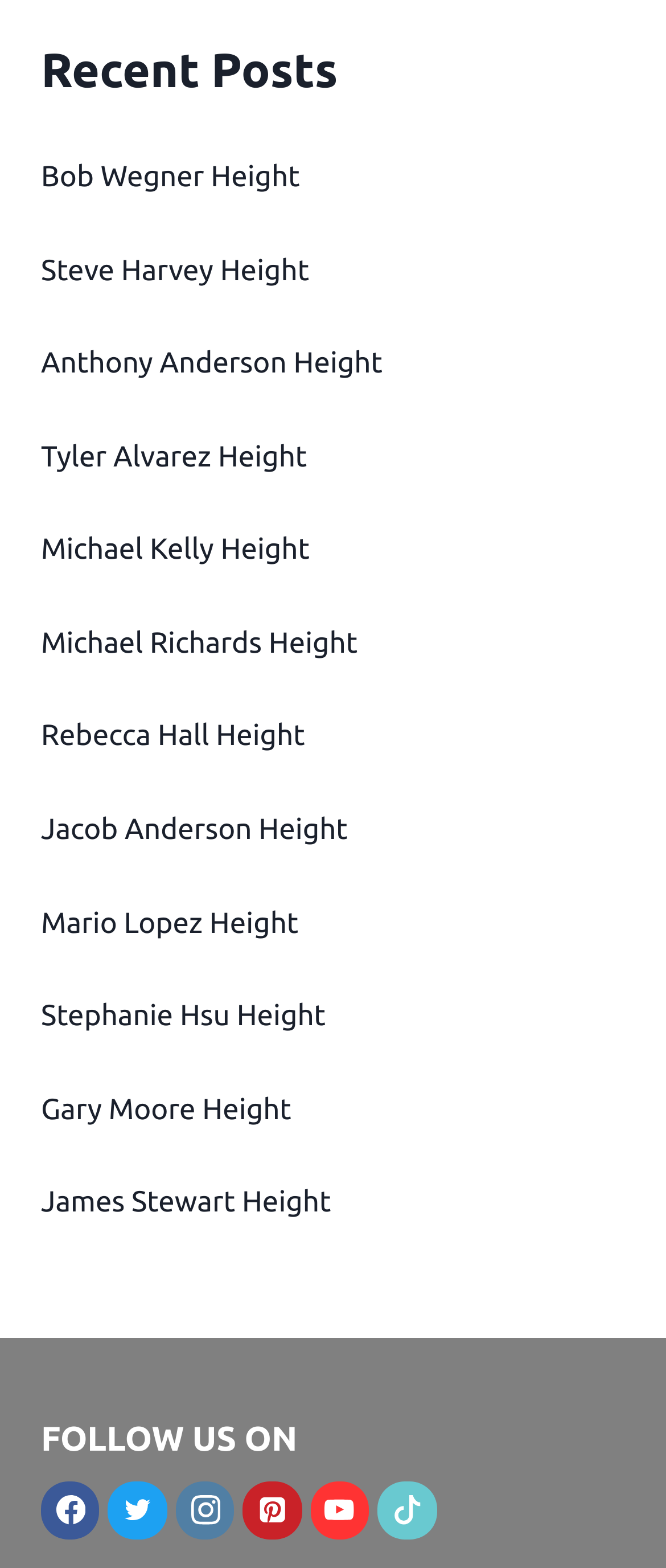Pinpoint the bounding box coordinates of the clickable element needed to complete the instruction: "Follow on Facebook". The coordinates should be provided as four float numbers between 0 and 1: [left, top, right, bottom].

[0.062, 0.945, 0.15, 0.982]